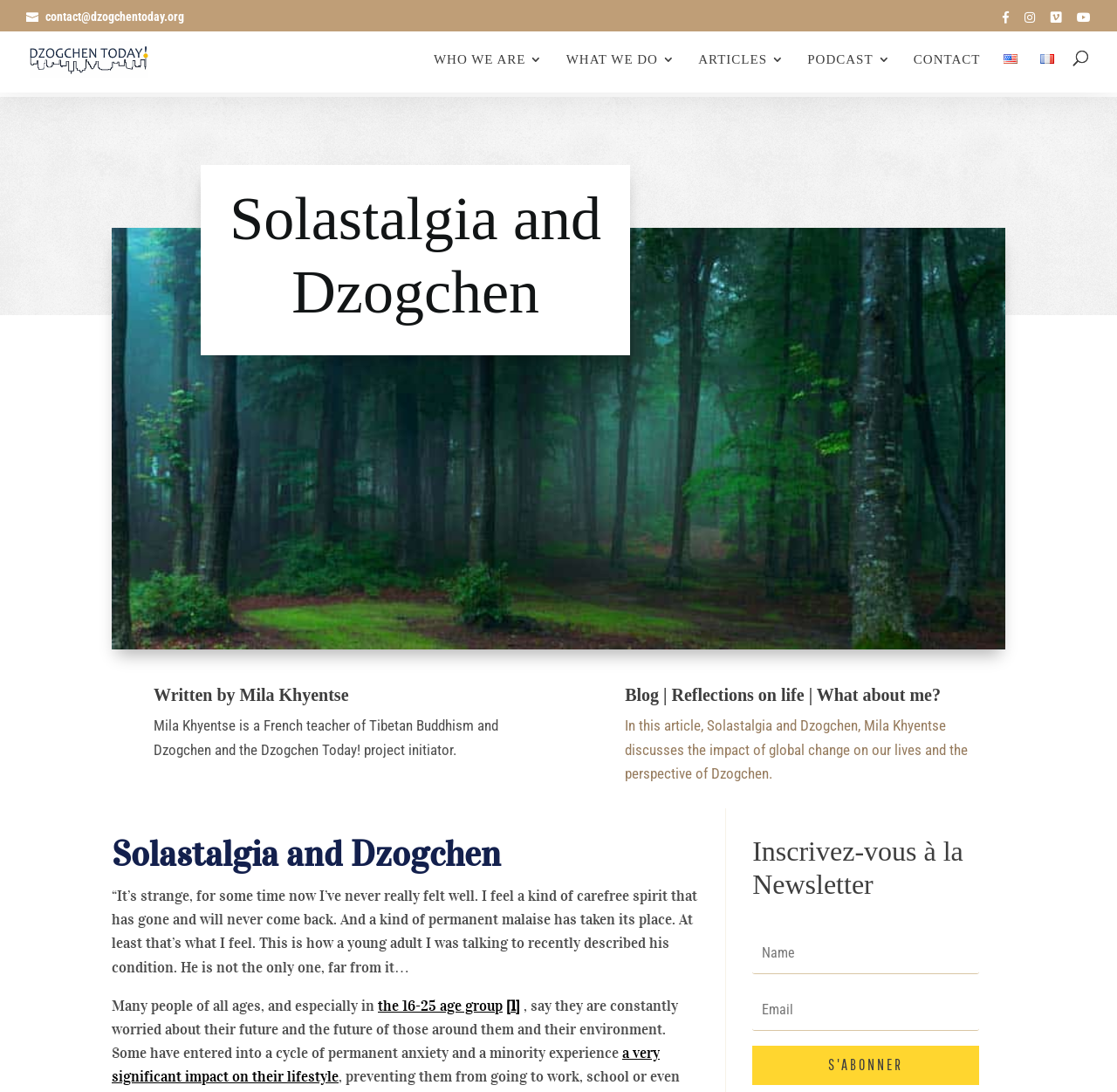Answer the question below using just one word or a short phrase: 
What is the topic of the article?

Solastalgia and Dzogchen